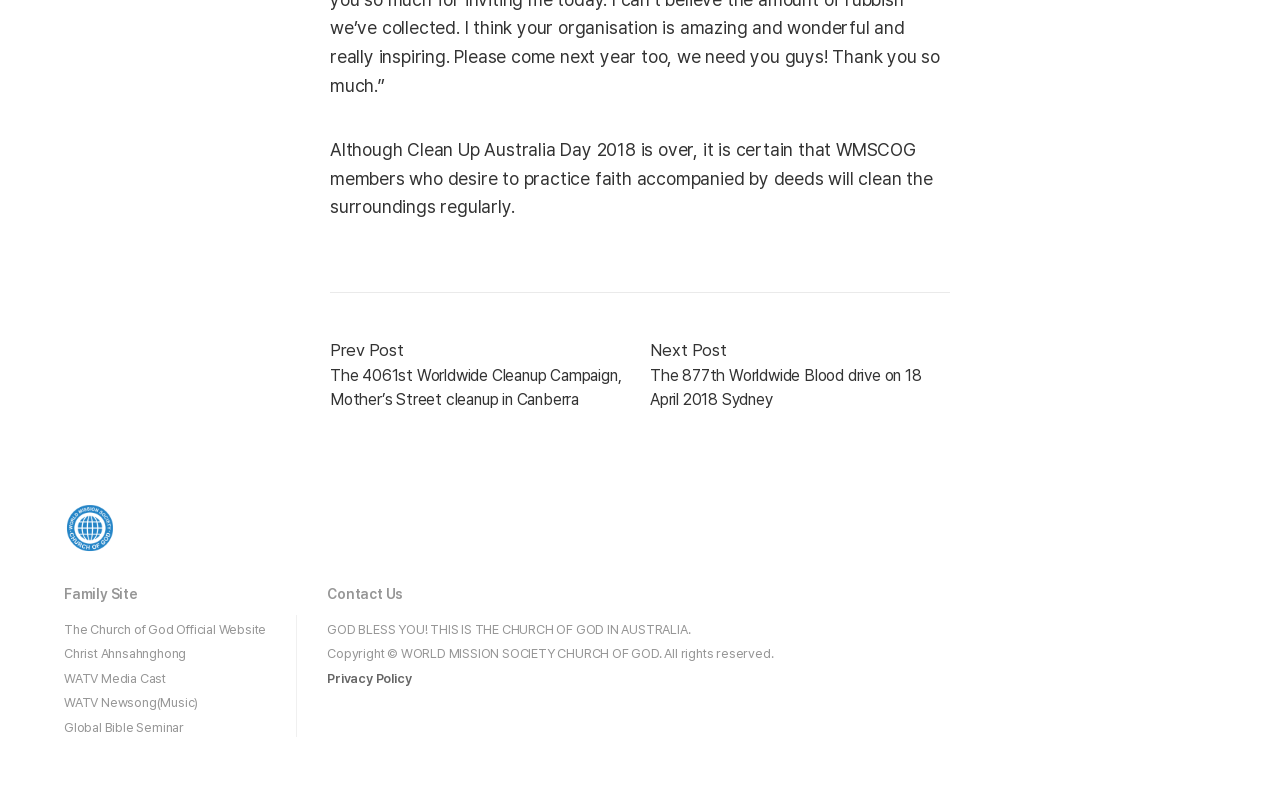Locate the bounding box coordinates of the clickable area needed to fulfill the instruction: "Click the link to the 4061st Worldwide Cleanup Campaign".

[0.258, 0.459, 0.485, 0.513]